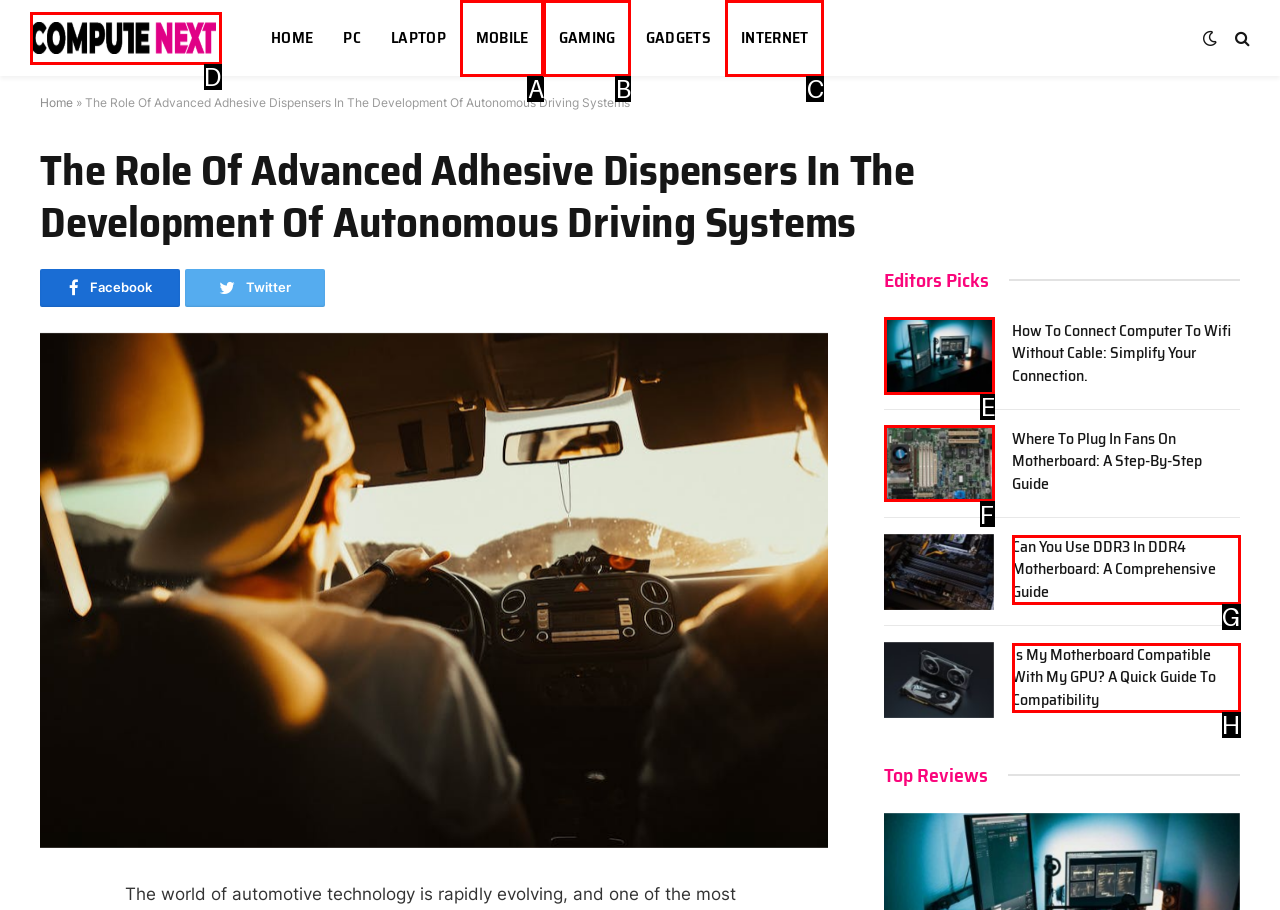Identify the appropriate lettered option to execute the following task: Click on the 'How To Connect Computer To Wifi Without Cable' article
Respond with the letter of the selected choice.

E